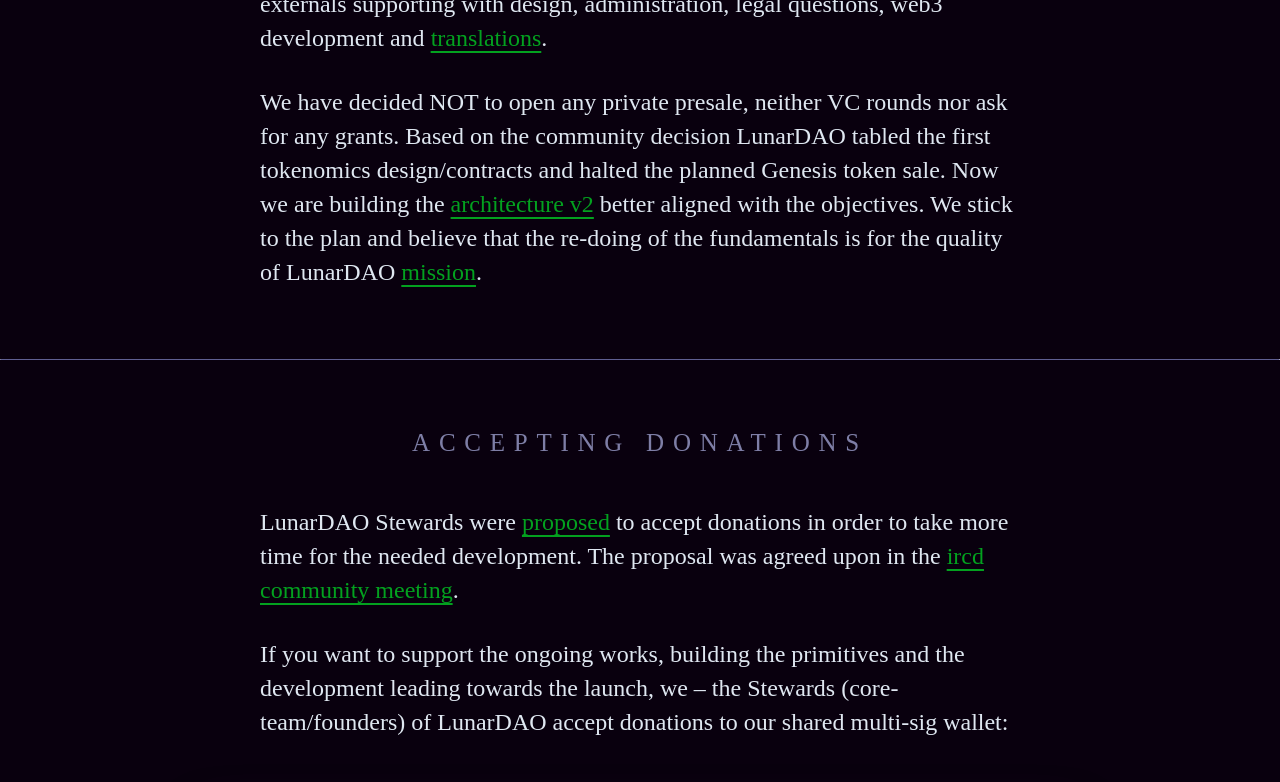What is the purpose of accepting donations?
Using the image provided, answer with just one word or phrase.

Support development